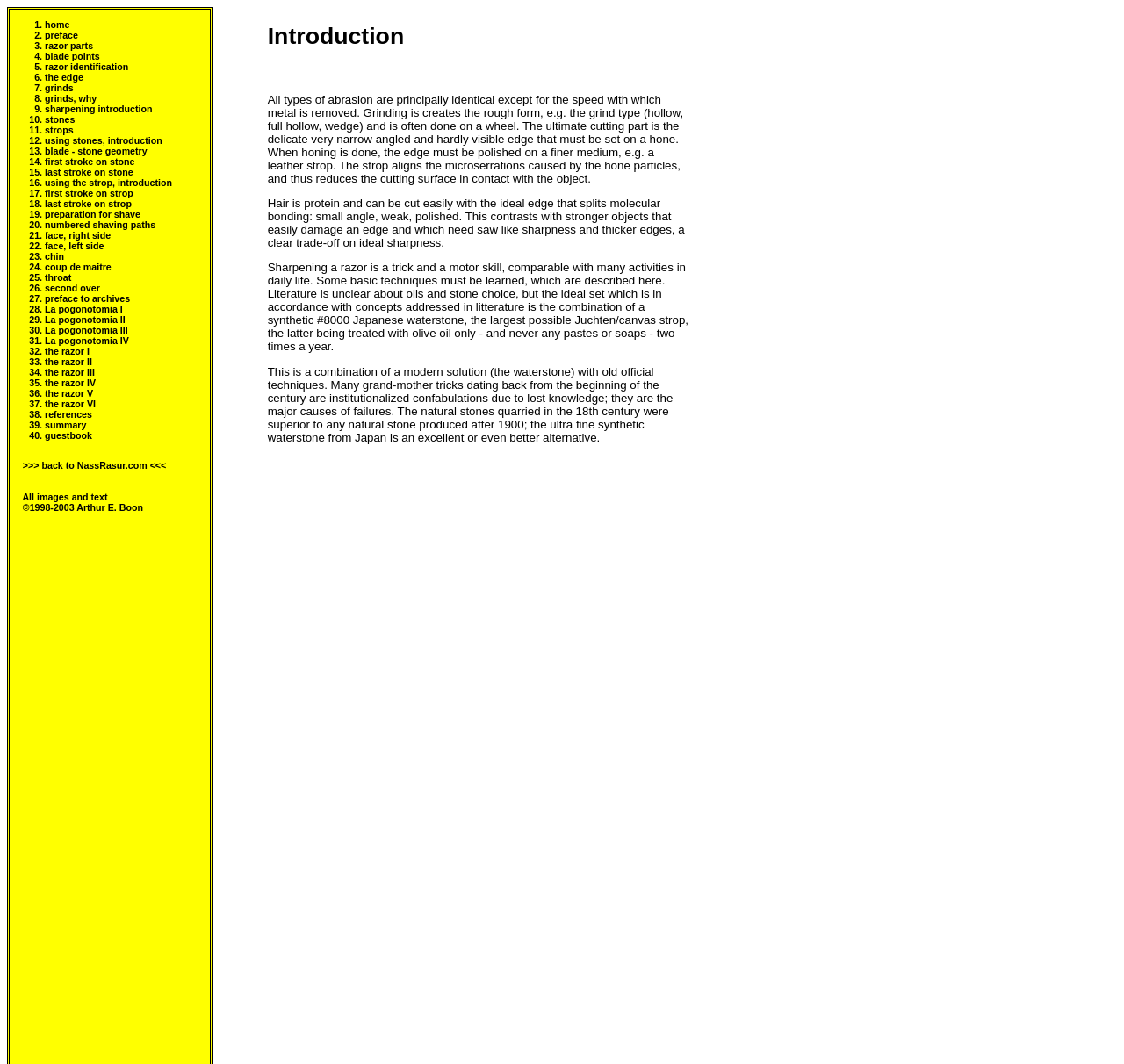Please specify the bounding box coordinates of the element that should be clicked to execute the given instruction: 'click home'. Ensure the coordinates are four float numbers between 0 and 1, expressed as [left, top, right, bottom].

[0.04, 0.018, 0.062, 0.028]